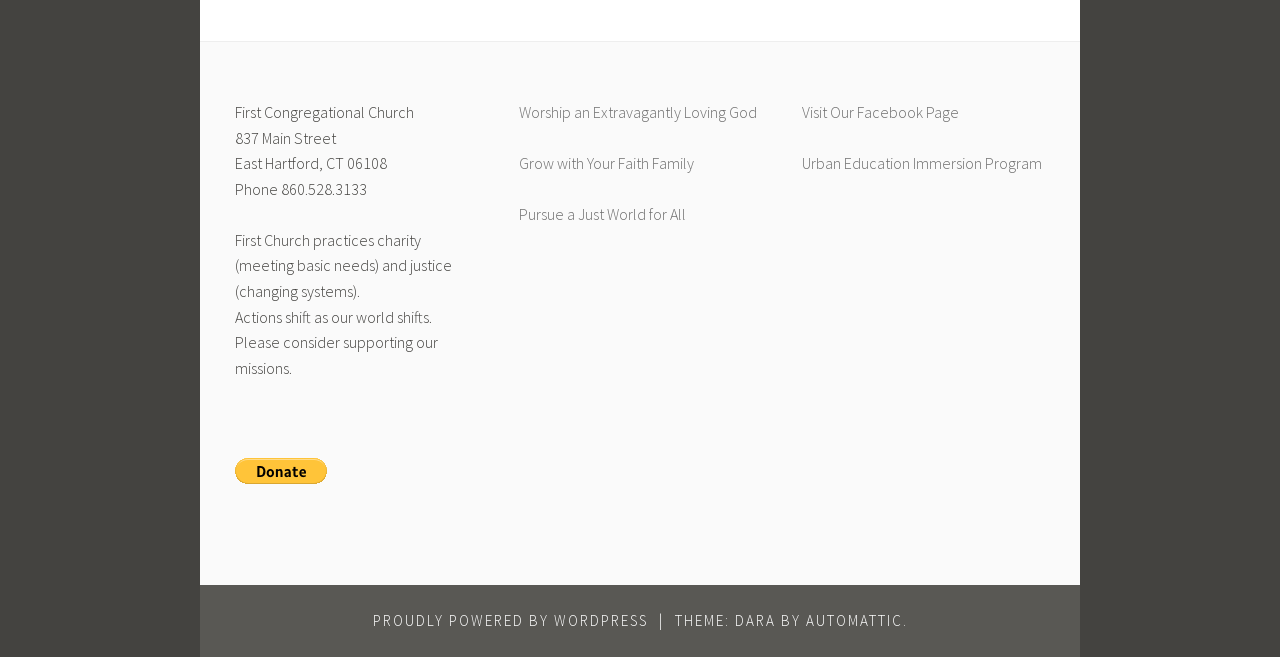What is the phone number of the church?
Please craft a detailed and exhaustive response to the question.

The phone number of the church can be found in the top section of the webpage, where it is written in a static text element as 'Phone 860.528.3133'.